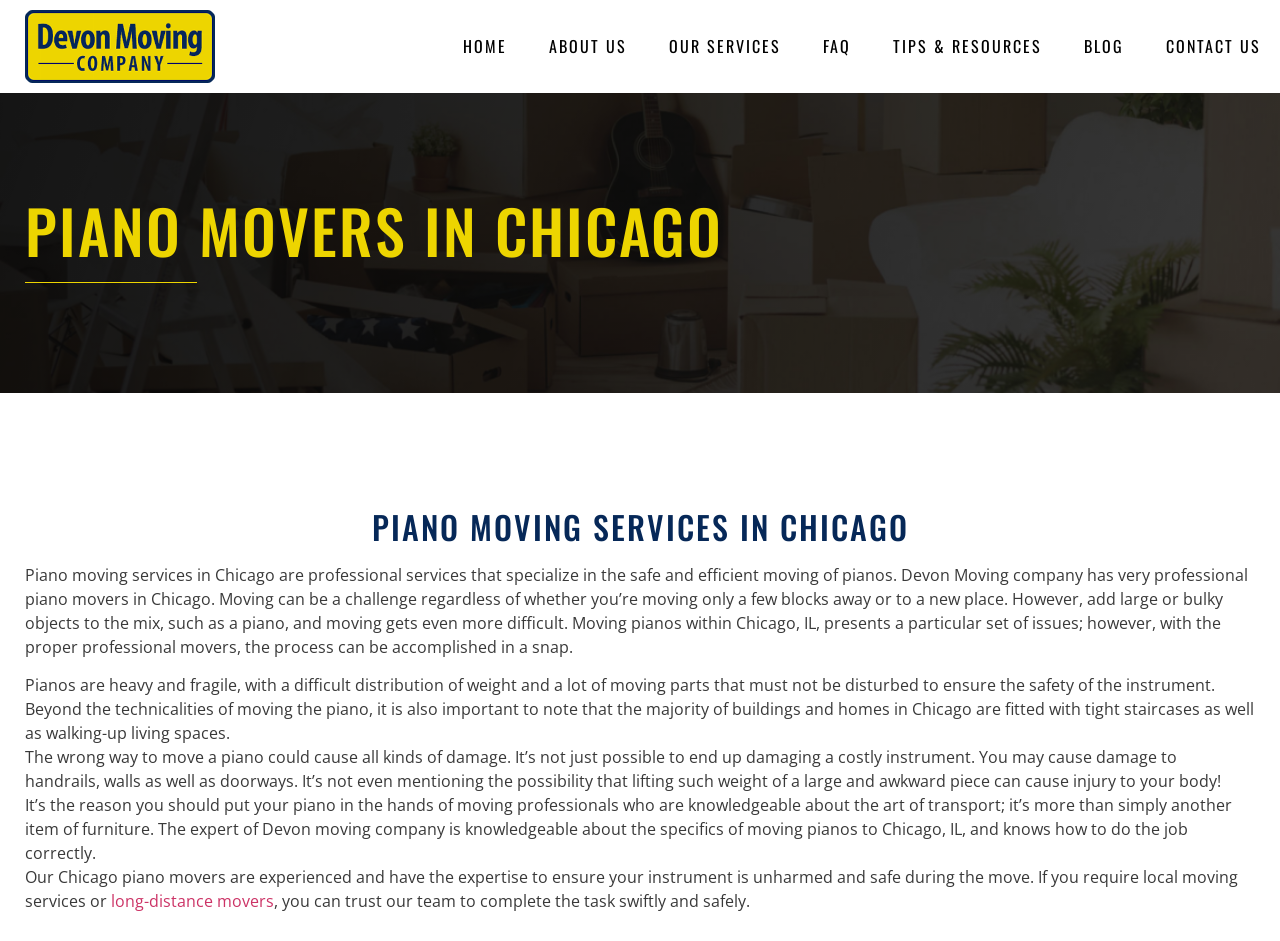Find the bounding box coordinates for the HTML element described in this sentence: "About Us". Provide the coordinates as four float numbers between 0 and 1, in the format [left, top, right, bottom].

[0.429, 0.008, 0.49, 0.091]